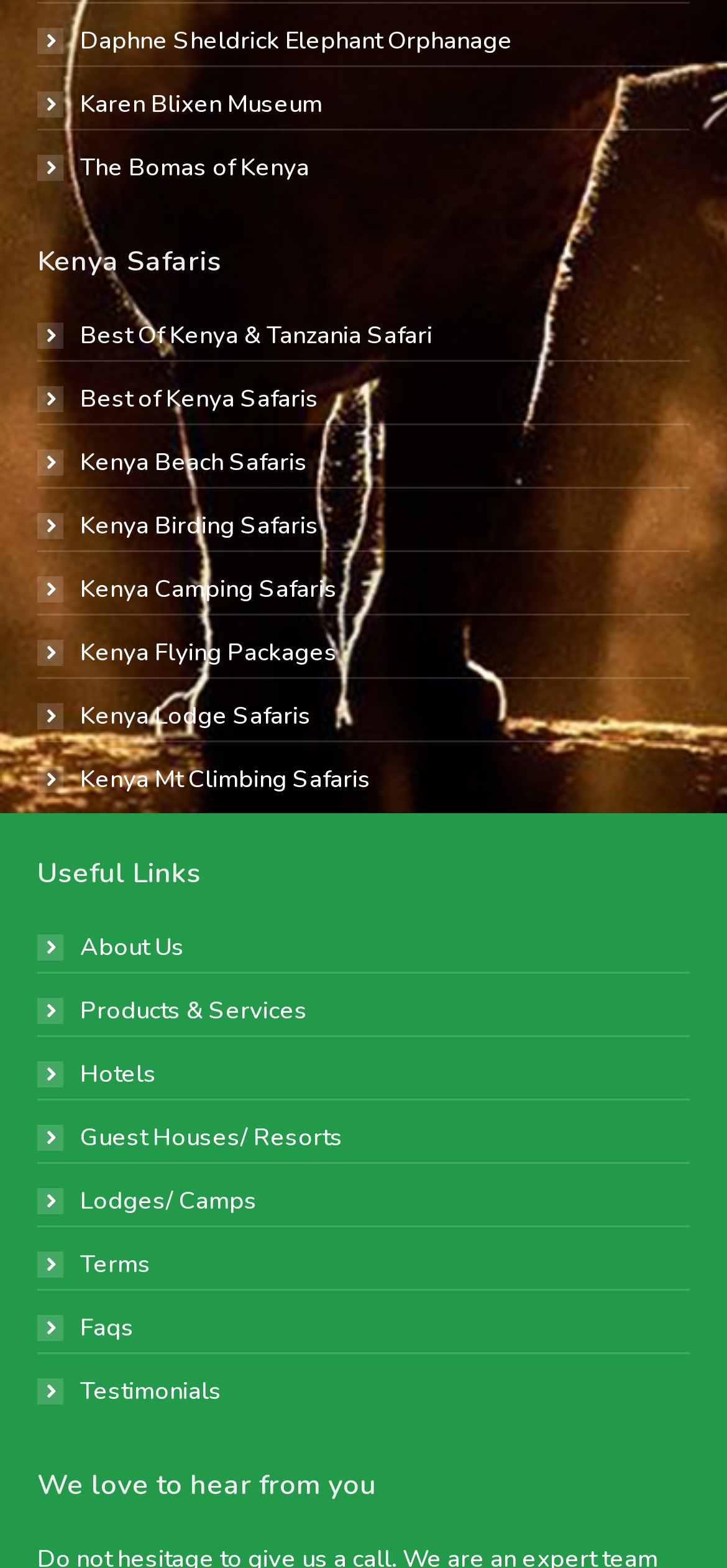Determine the bounding box coordinates of the clickable element to achieve the following action: 'Learn about Kenya Mt Climbing Safaris'. Provide the coordinates as four float values between 0 and 1, formatted as [left, top, right, bottom].

[0.051, 0.485, 0.51, 0.509]